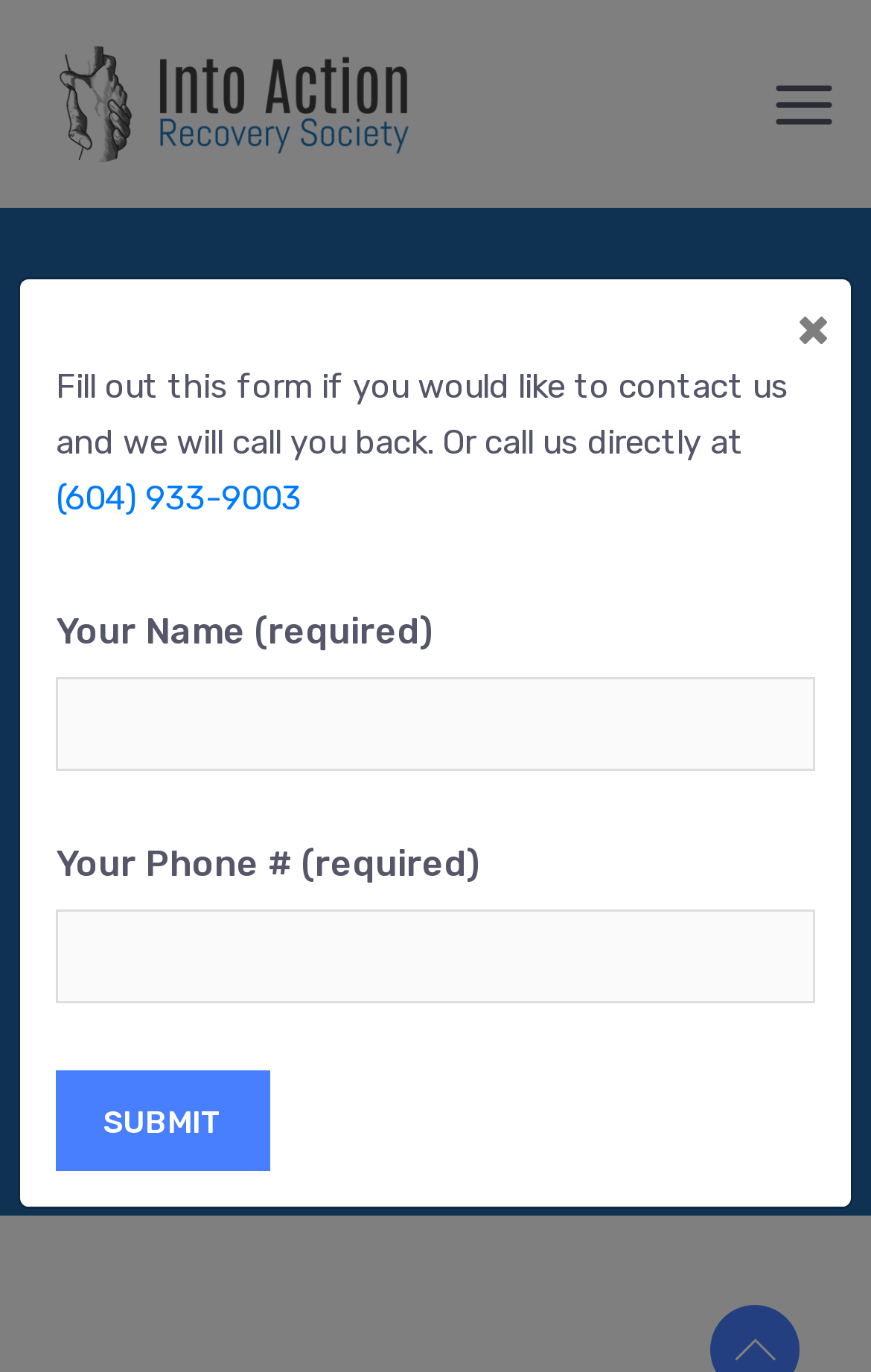What is the text on the submit button?
Refer to the screenshot and respond with a concise word or phrase.

SUBMIT